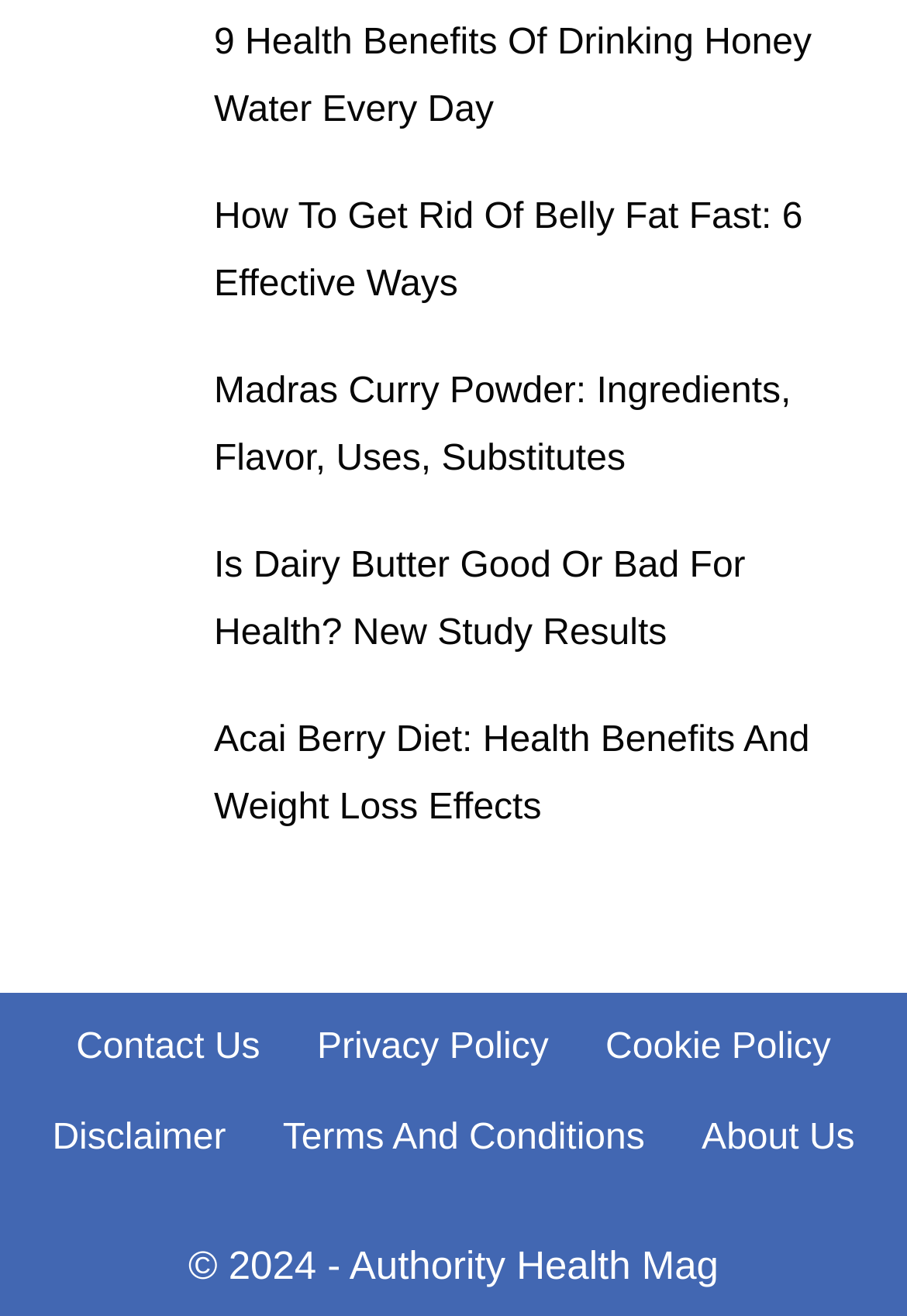Provide the bounding box coordinates of the area you need to click to execute the following instruction: "Visit the About Us page".

[0.774, 0.85, 0.942, 0.88]